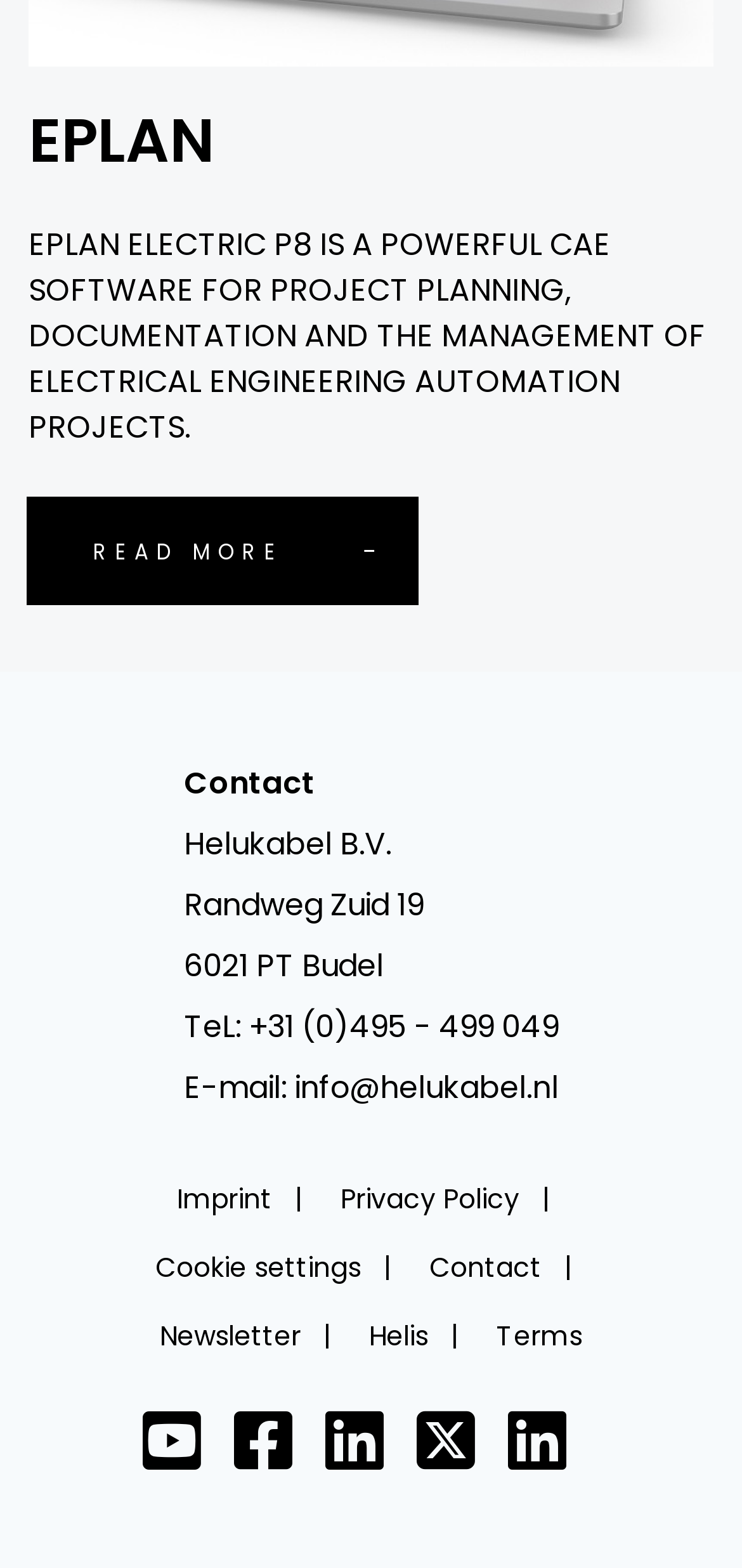Determine the bounding box for the UI element that matches this description: "Newsletter".

[0.215, 0.84, 0.415, 0.864]